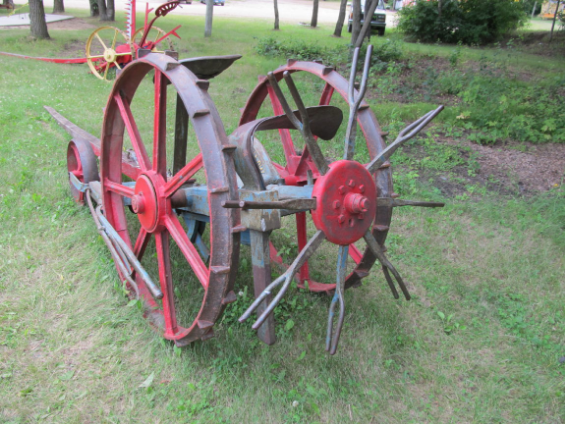Give a thorough description of the image, including any visible elements and their relationships.

This image showcases the Ellard Root Vegetable Digger, displayed prominently at a museum. The machine features a distinctive design, characterized by large, red-painted wheels that support a central frame adorned with various metal components. The digging bit is positioned upside down, indicating its travel mode, while a long lever is visible, allowing the operator to adjust the machine's depth as it moves through the soil.

The purpose of this machine was to efficiently harvest root vegetables, especially potatoes, by loosening the earth around them. The revolving forks, which are an integral part of the design, are designed to push the potatoes up to the surface as the machine advances, ensuring minimal damage to the crops. Constructed primarily from robust materials like cast iron and steel, this early agricultural implement reflects a bygone era of farming technology.

The background of the image features a natural setting with grass and trees, providing context for where this historical artifact is situated. Insight into the machine’s mechanical functionality reveals the challenges it faced, particularly in various soil types, cementing its place in the evolution of agricultural machinery.